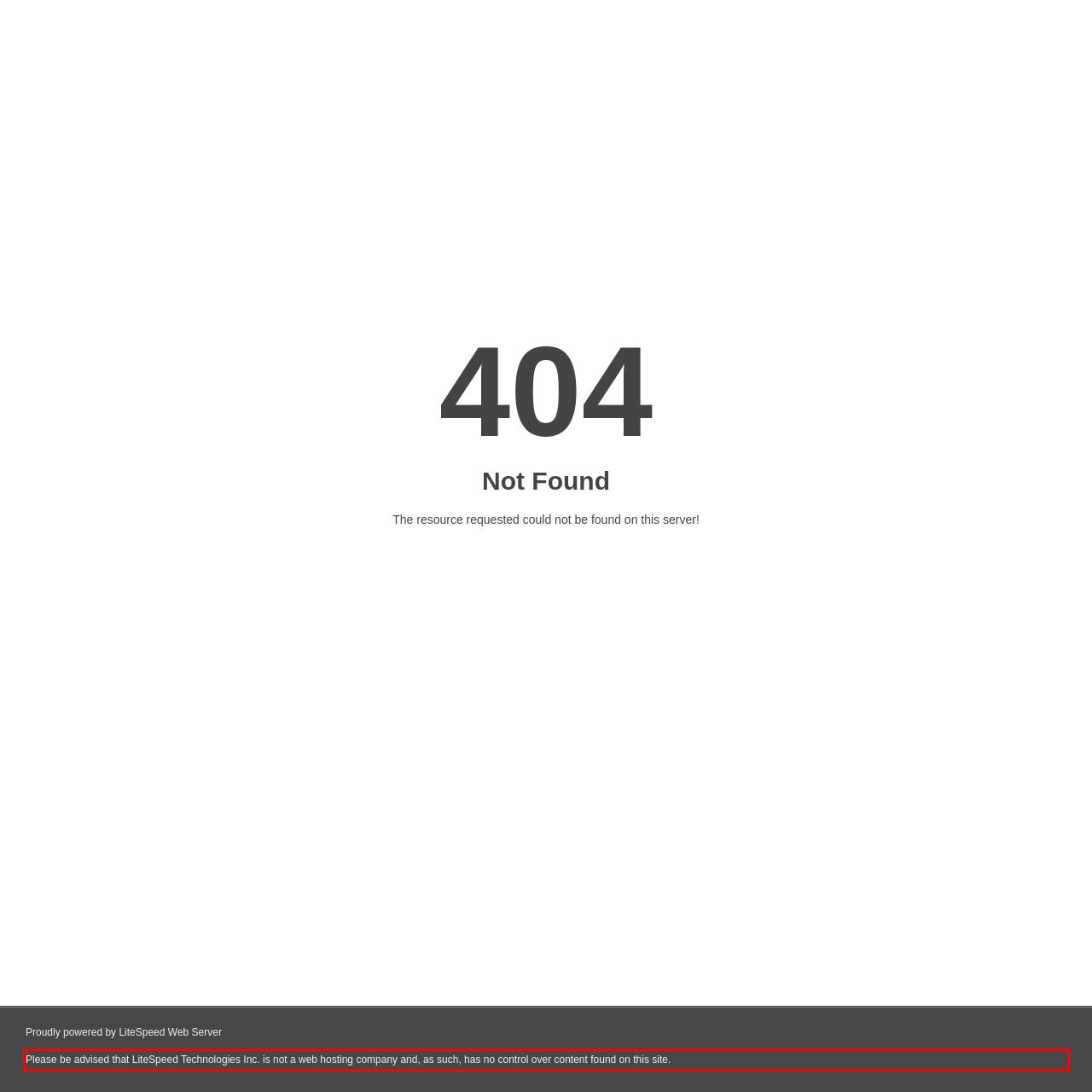Please take the screenshot of the webpage, find the red bounding box, and generate the text content that is within this red bounding box.

Please be advised that LiteSpeed Technologies Inc. is not a web hosting company and, as such, has no control over content found on this site.